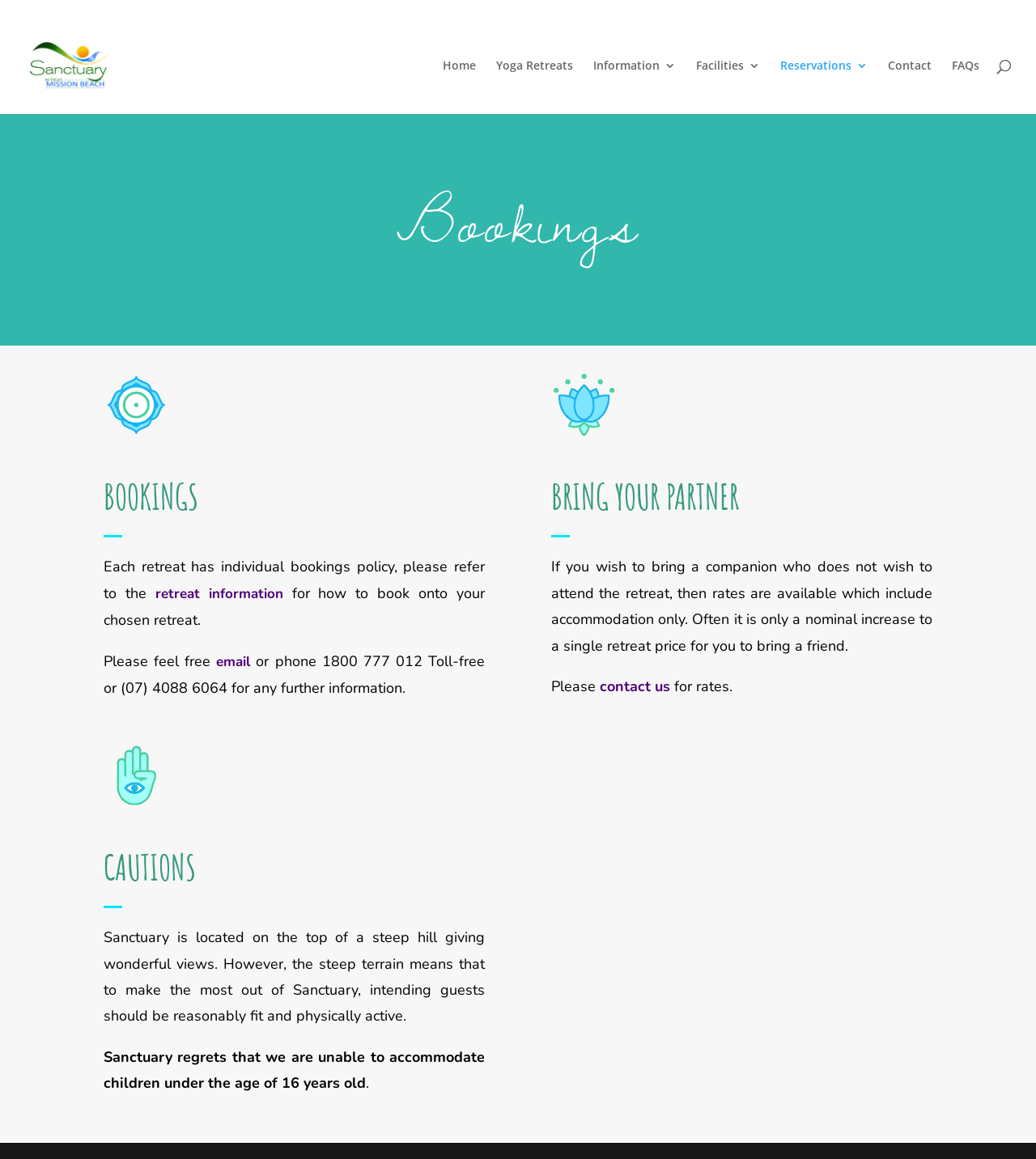Please locate the UI element described by "FAQs" and provide its bounding box coordinates.

[0.919, 0.052, 0.945, 0.098]